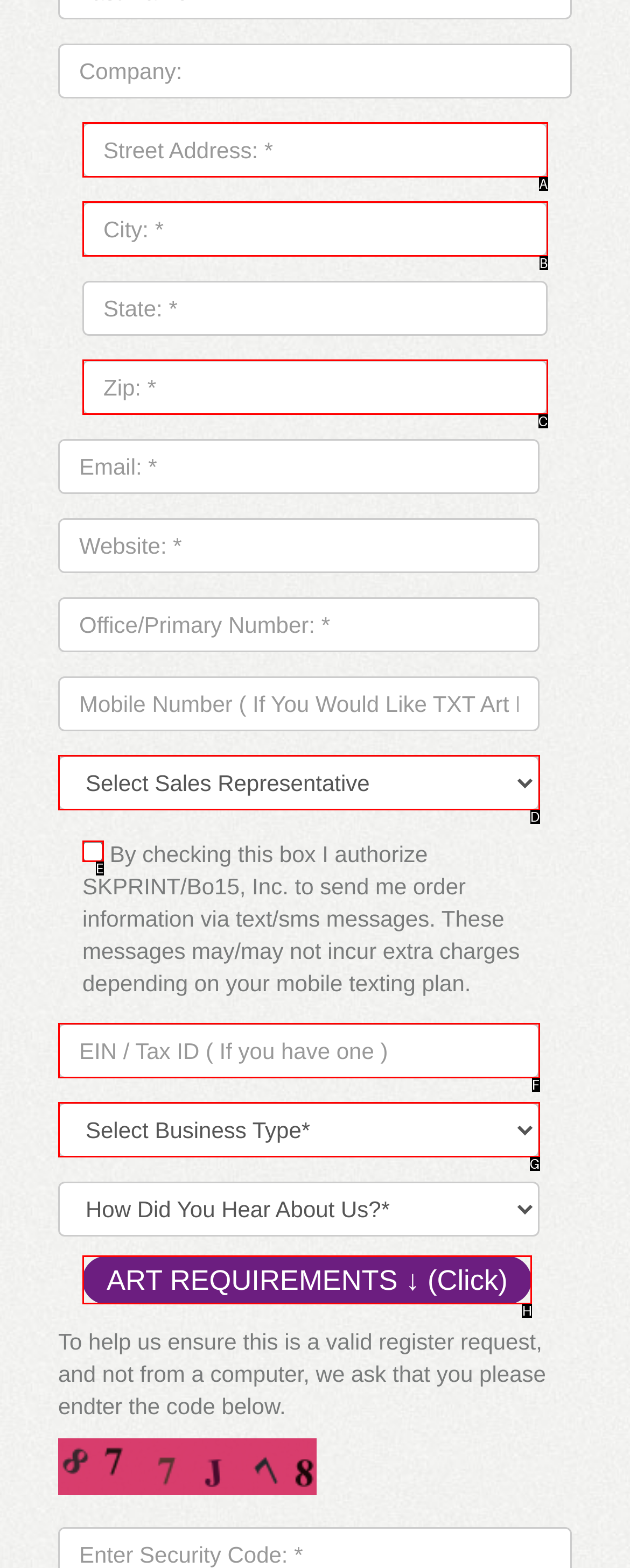With the description: ART REQUIREMENTS ↓ (Click), find the option that corresponds most closely and answer with its letter directly.

H